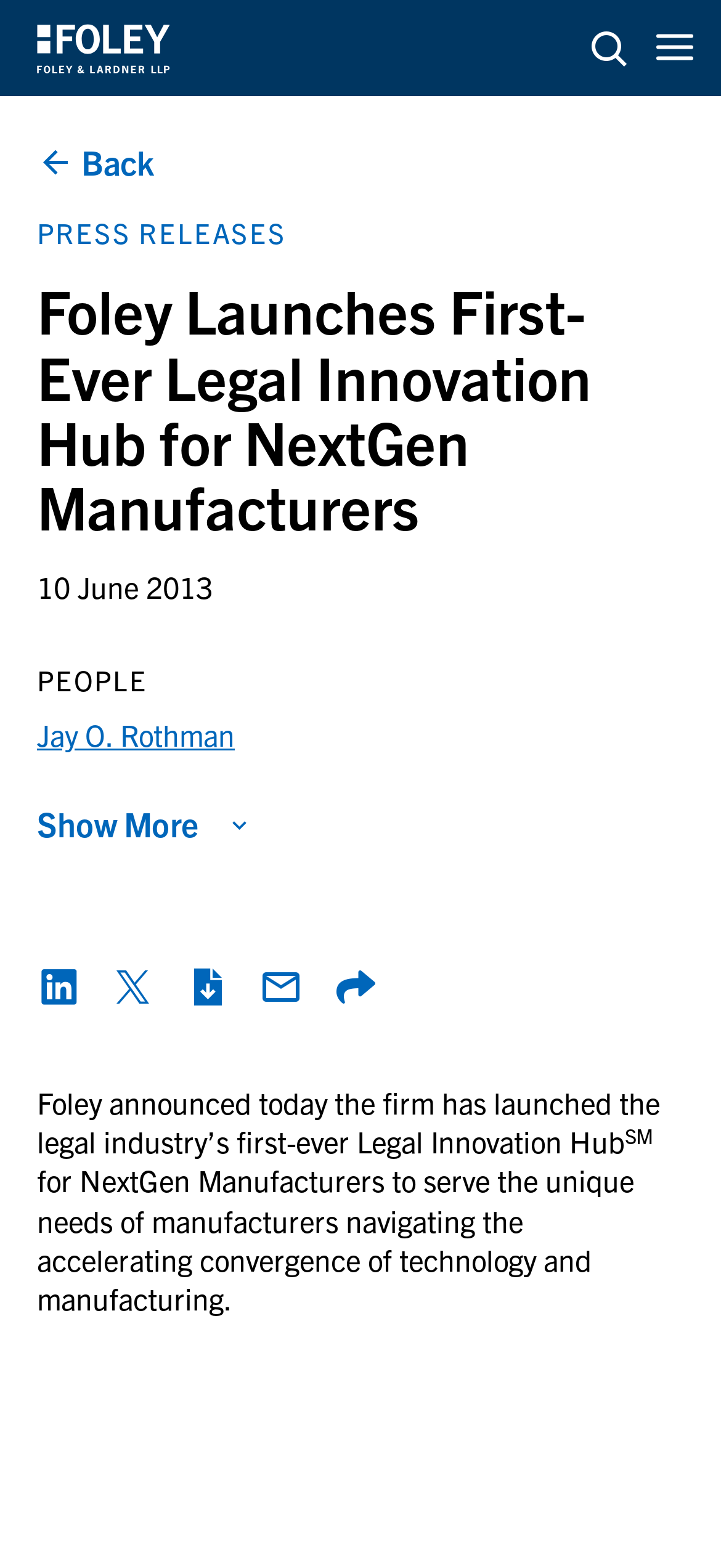Based on the element description: "Print", identify the bounding box coordinates for this UI element. The coordinates must be four float numbers between 0 and 1, listed as [left, top, right, bottom].

[0.256, 0.615, 0.318, 0.643]